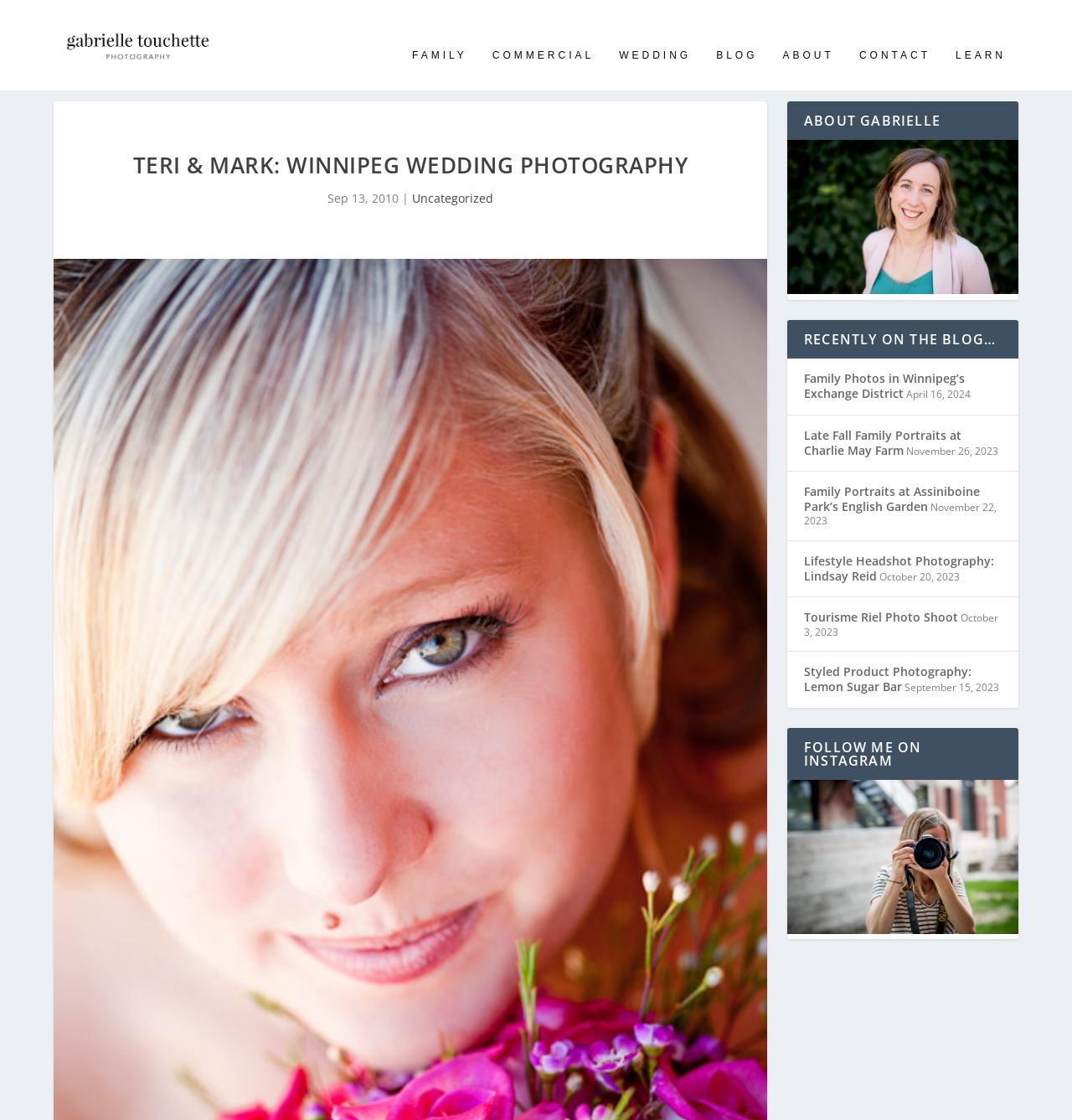Extract the bounding box for the UI element that matches this description: "Uncategorized".

[0.384, 0.169, 0.46, 0.183]